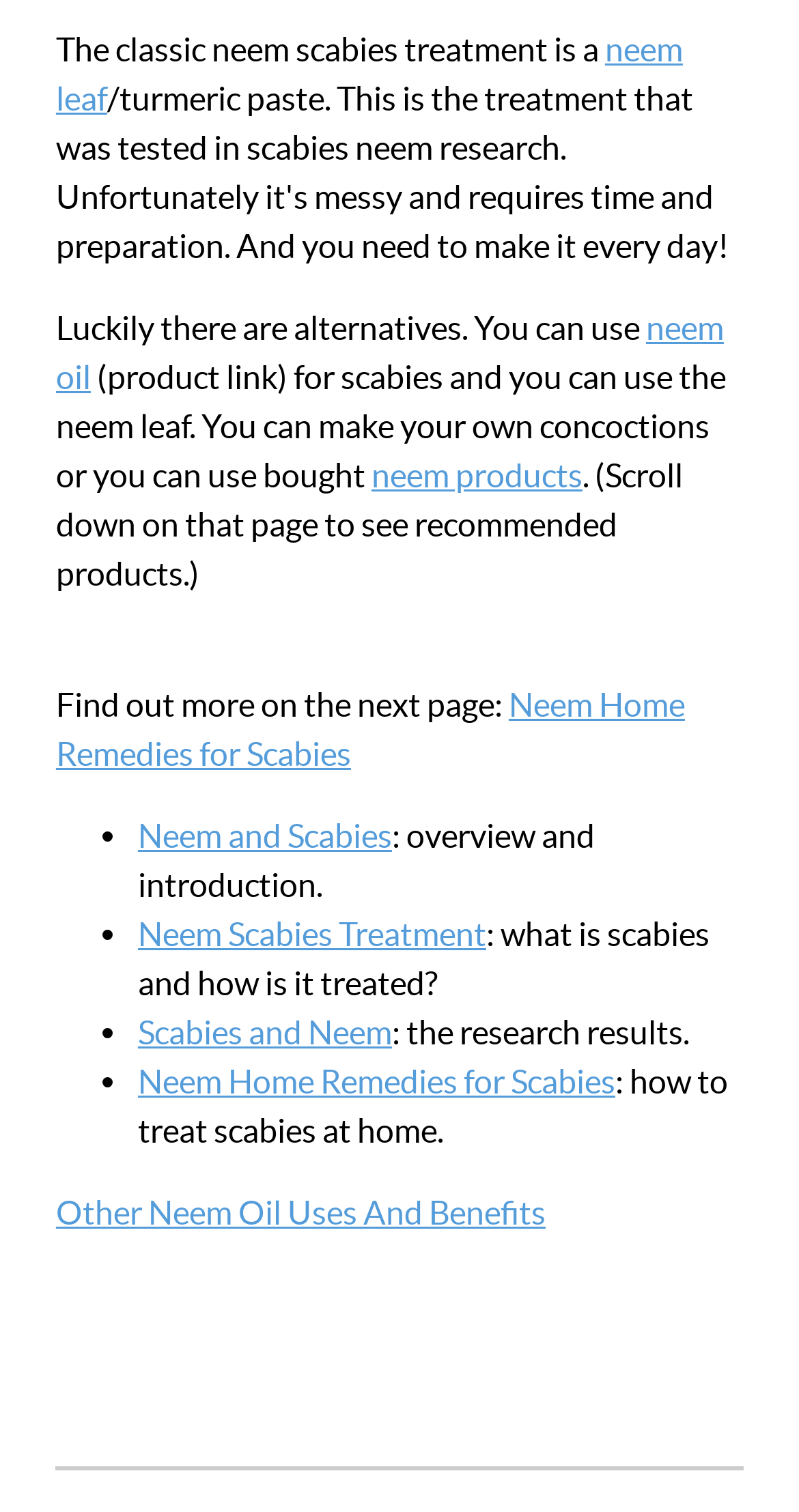How many links are there on this webpage?
Look at the image and respond with a one-word or short phrase answer.

9